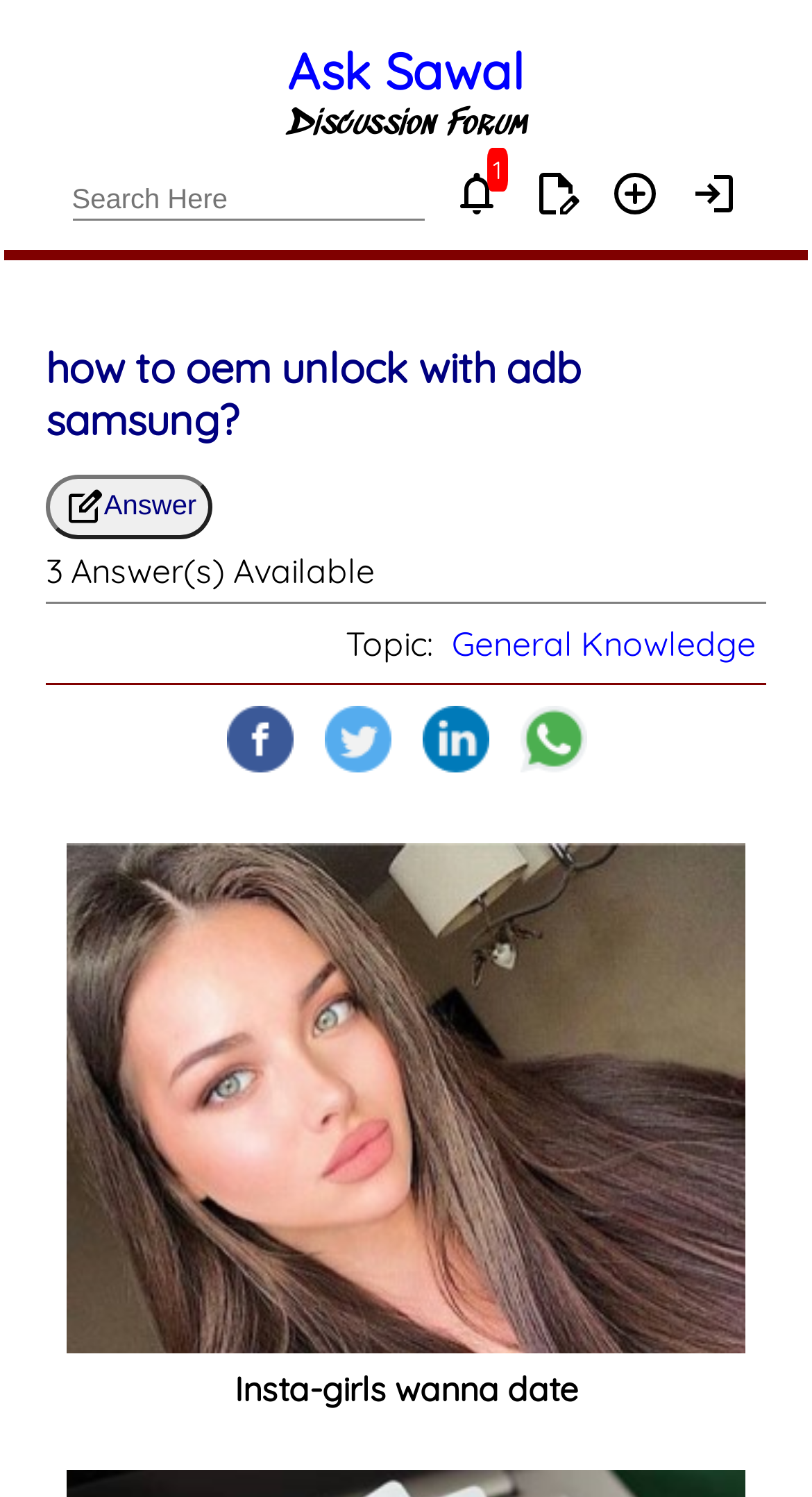Indicate the bounding box coordinates of the element that needs to be clicked to satisfy the following instruction: "Click the 'Sign Up' button". The coordinates should be four float numbers between 0 and 1, i.e., [left, top, right, bottom].

None